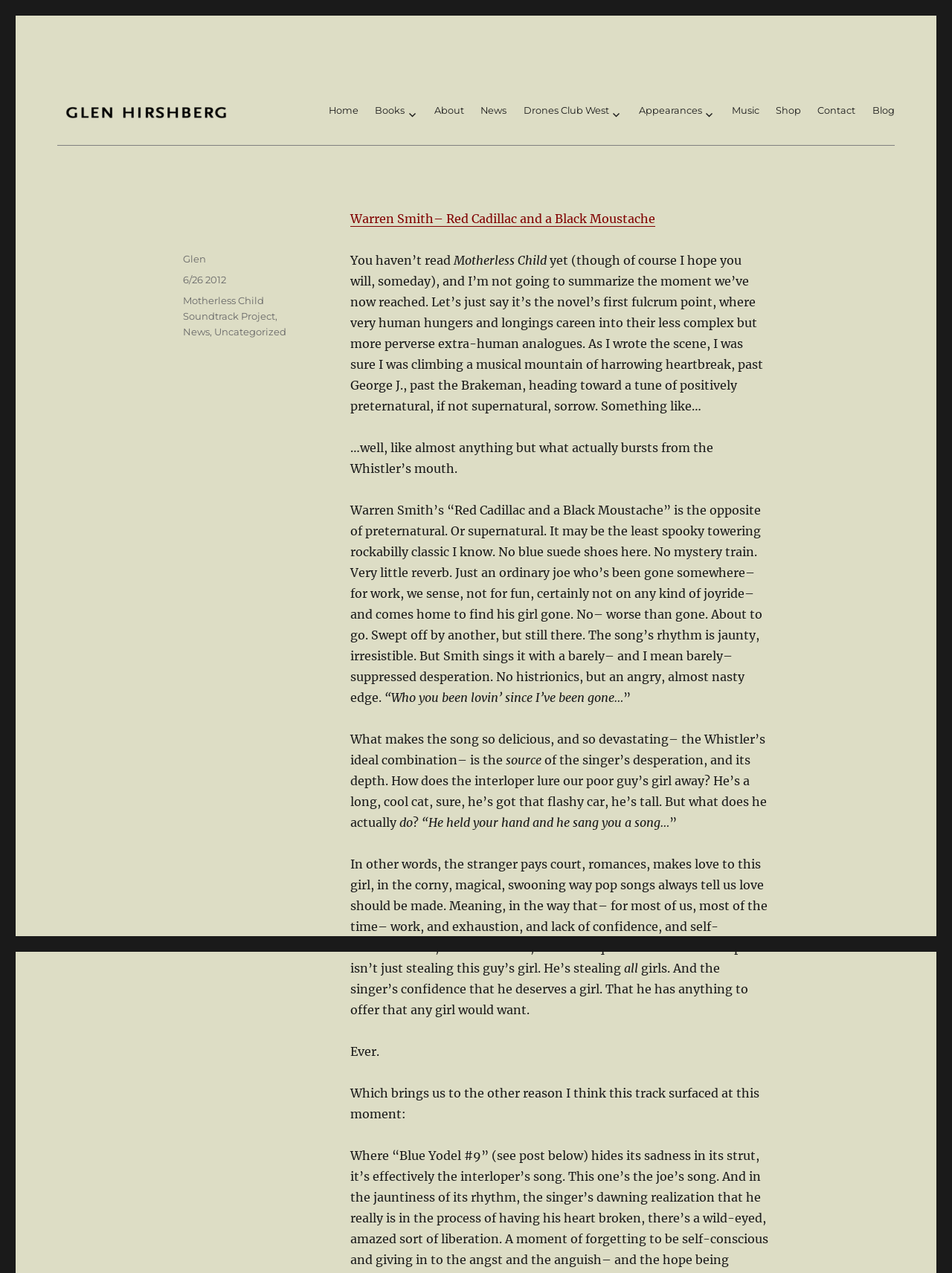Find and indicate the bounding box coordinates of the region you should select to follow the given instruction: "Check the post's categories".

[0.191, 0.23, 0.246, 0.24]